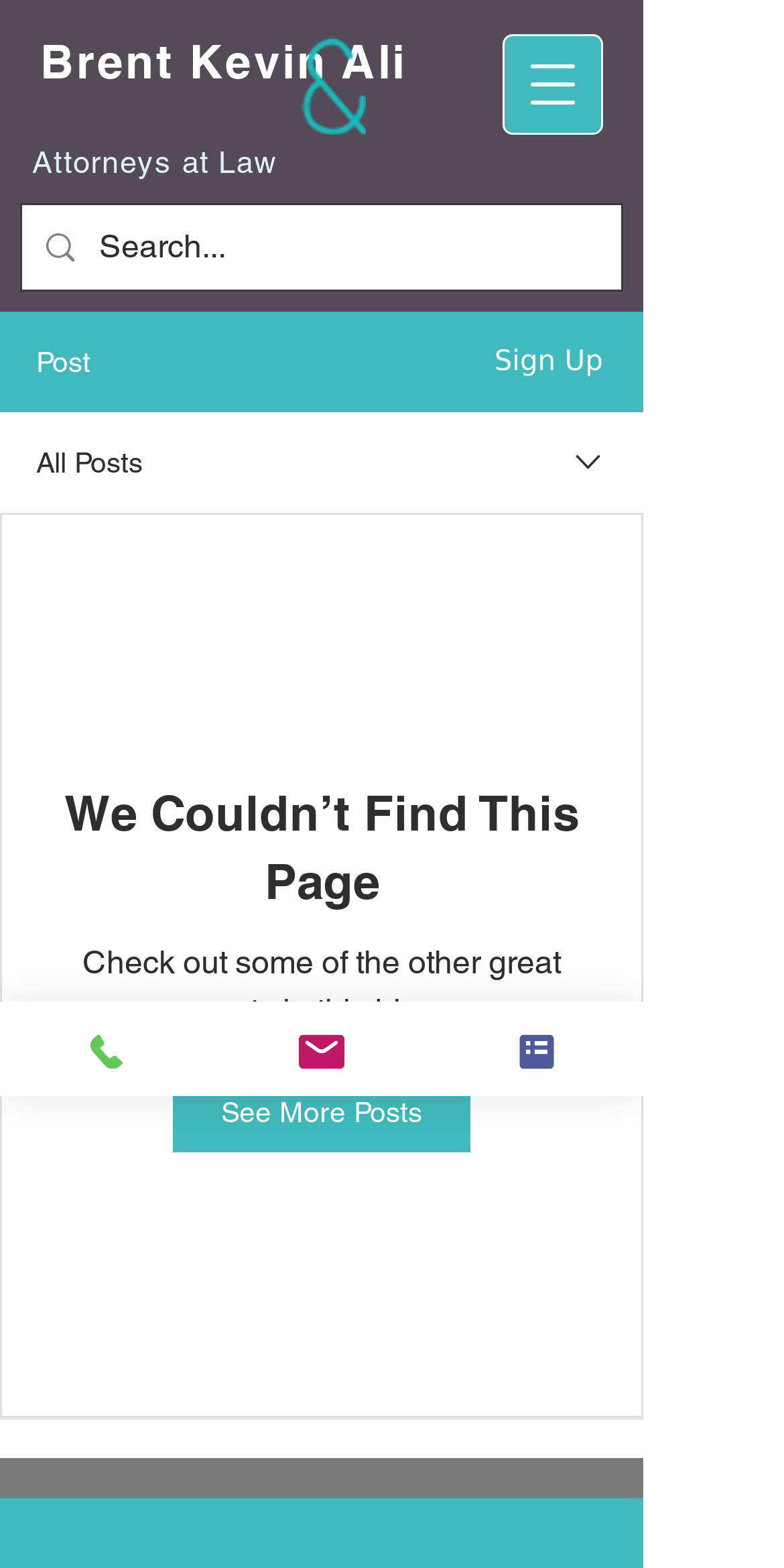Provide a short answer to the following question with just one word or phrase: How can users contact the law firm?

Phone, Email, Contact form